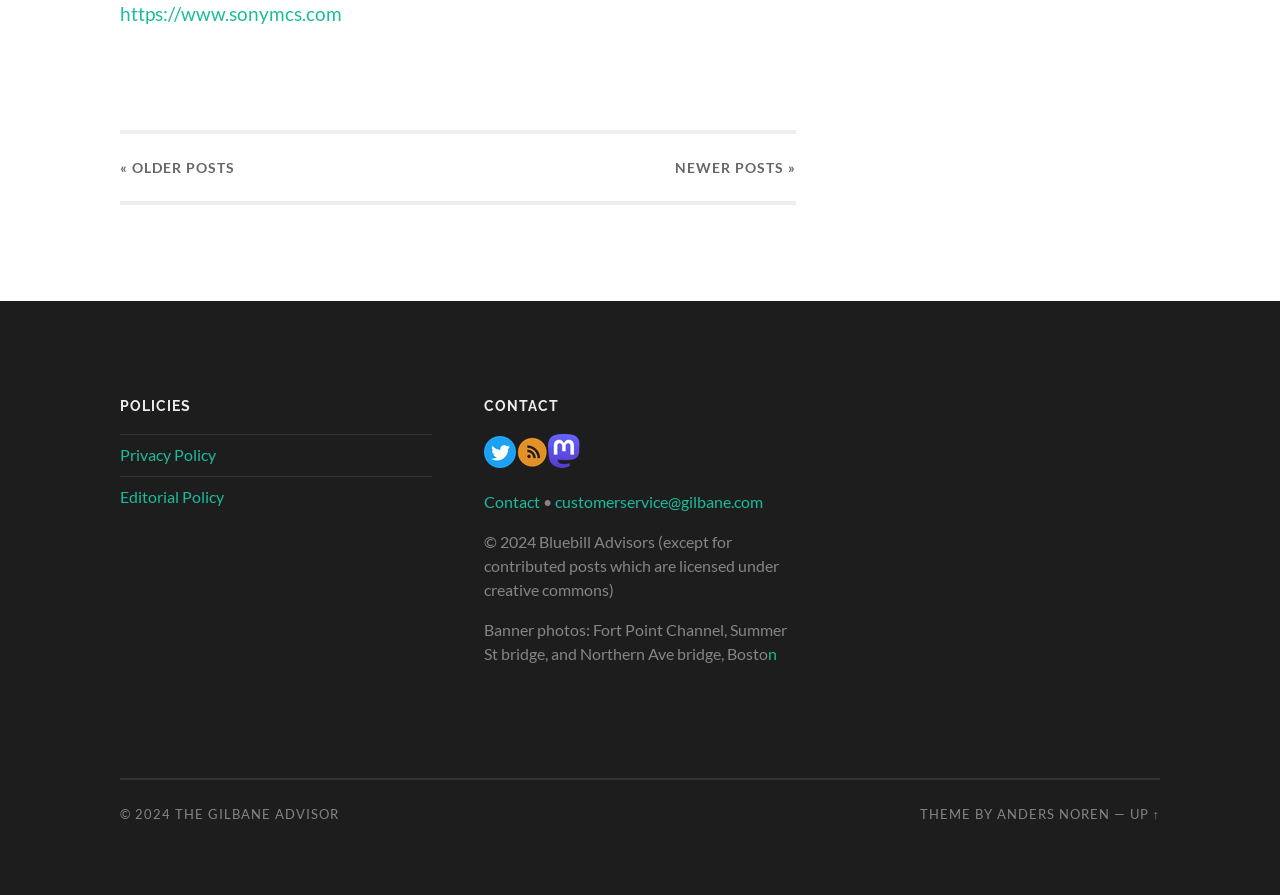Locate the bounding box of the UI element described by: "Anders Noren" in the given webpage screenshot.

[0.779, 0.901, 0.867, 0.918]